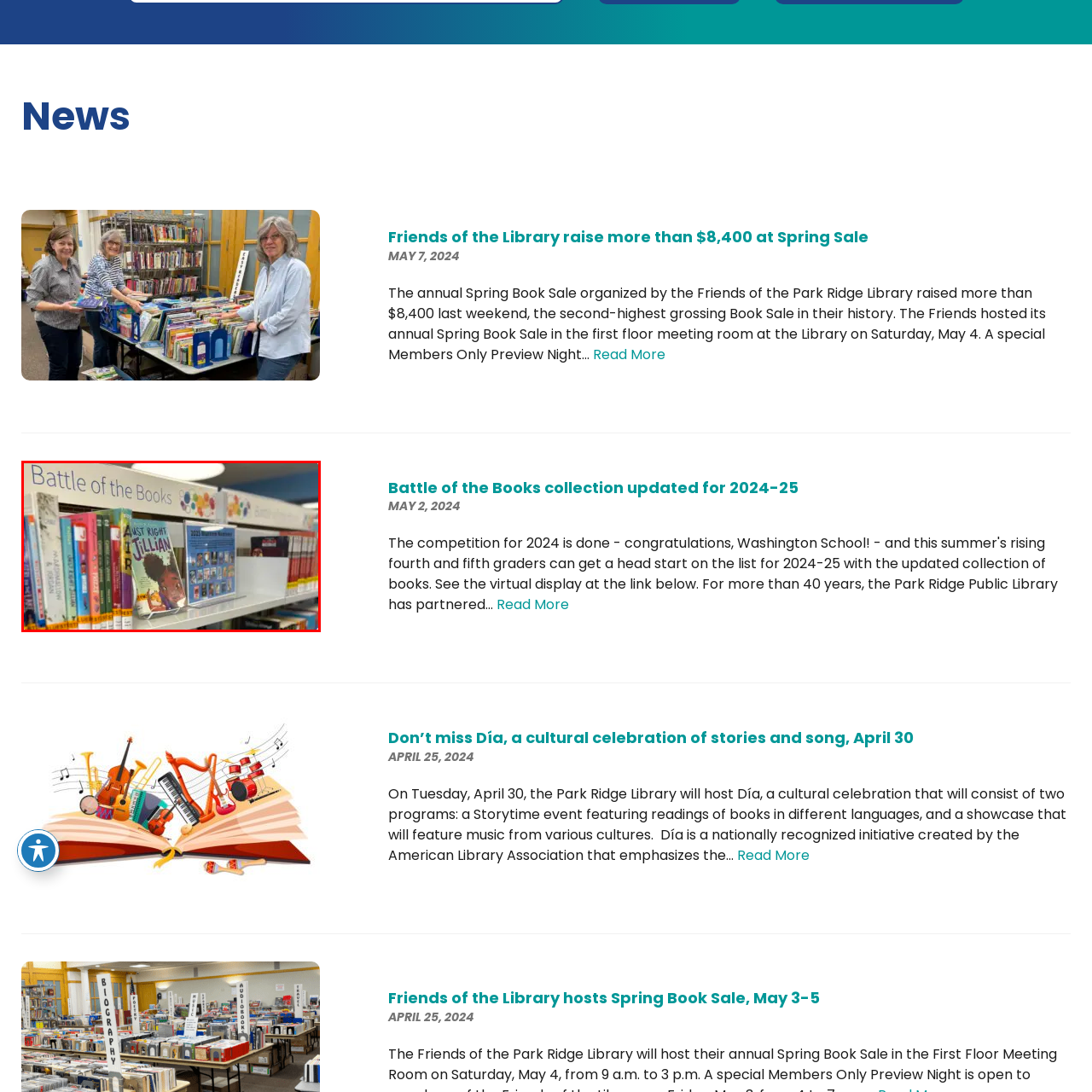What is the name of the program featured on the adjacent poster? Inspect the image encased in the red bounding box and answer using only one word or a brief phrase.

2023 Summer Readers program